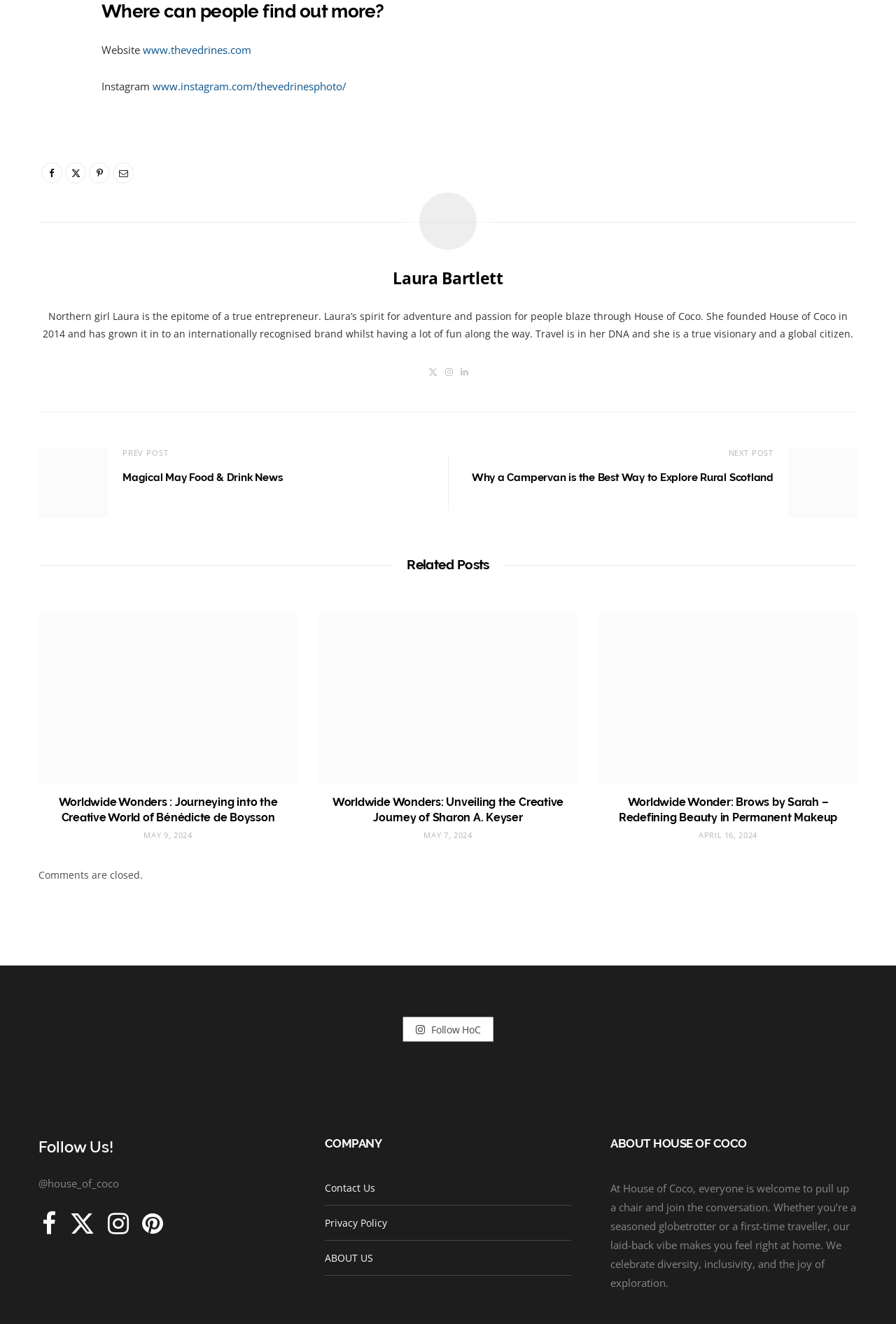Determine the bounding box coordinates for the area that needs to be clicked to fulfill this task: "Follow House of Coco on Facebook". The coordinates must be given as four float numbers between 0 and 1, i.e., [left, top, right, bottom].

[0.047, 0.915, 0.063, 0.933]